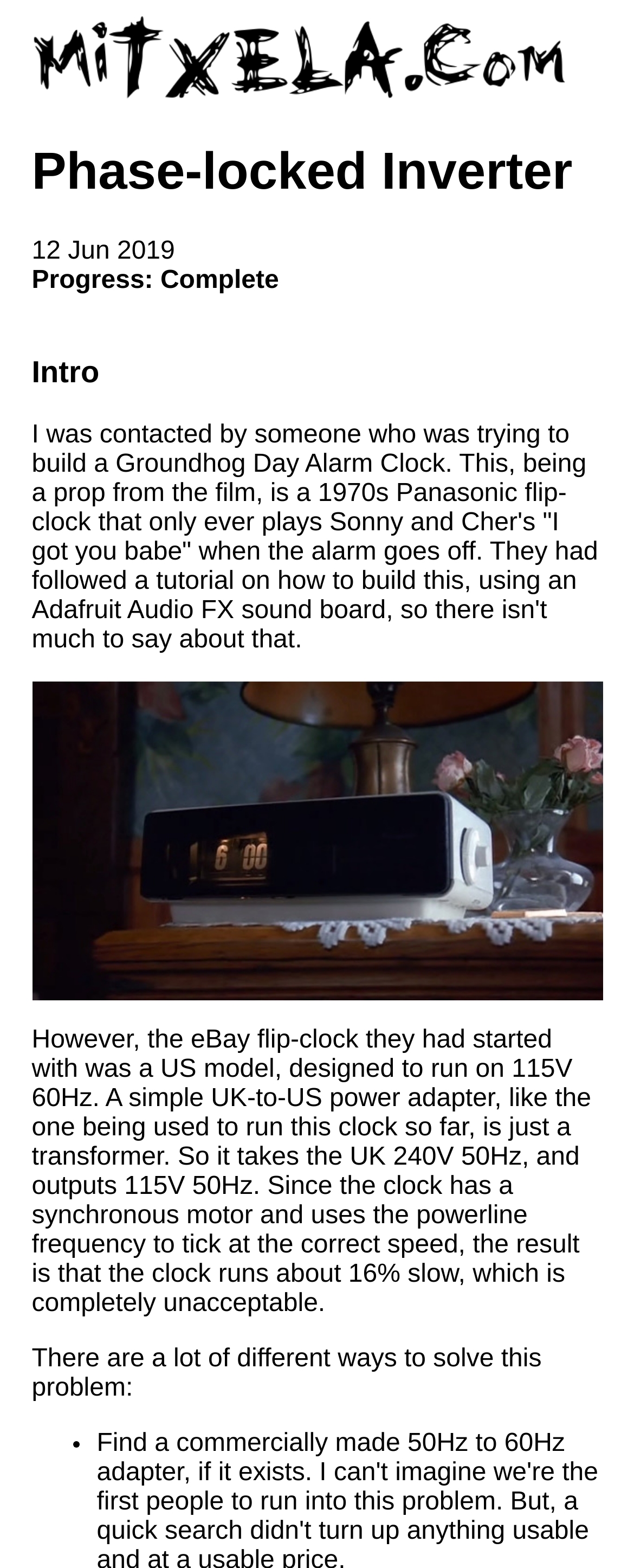How many ways are there to solve the problem?
Carefully examine the image and provide a detailed answer to the question.

The number of ways to solve the problem is mentioned in the static text element with the content 'There are a lot of different ways to solve this problem:' This indicates that there are multiple solutions to the problem, but the exact number is not specified.